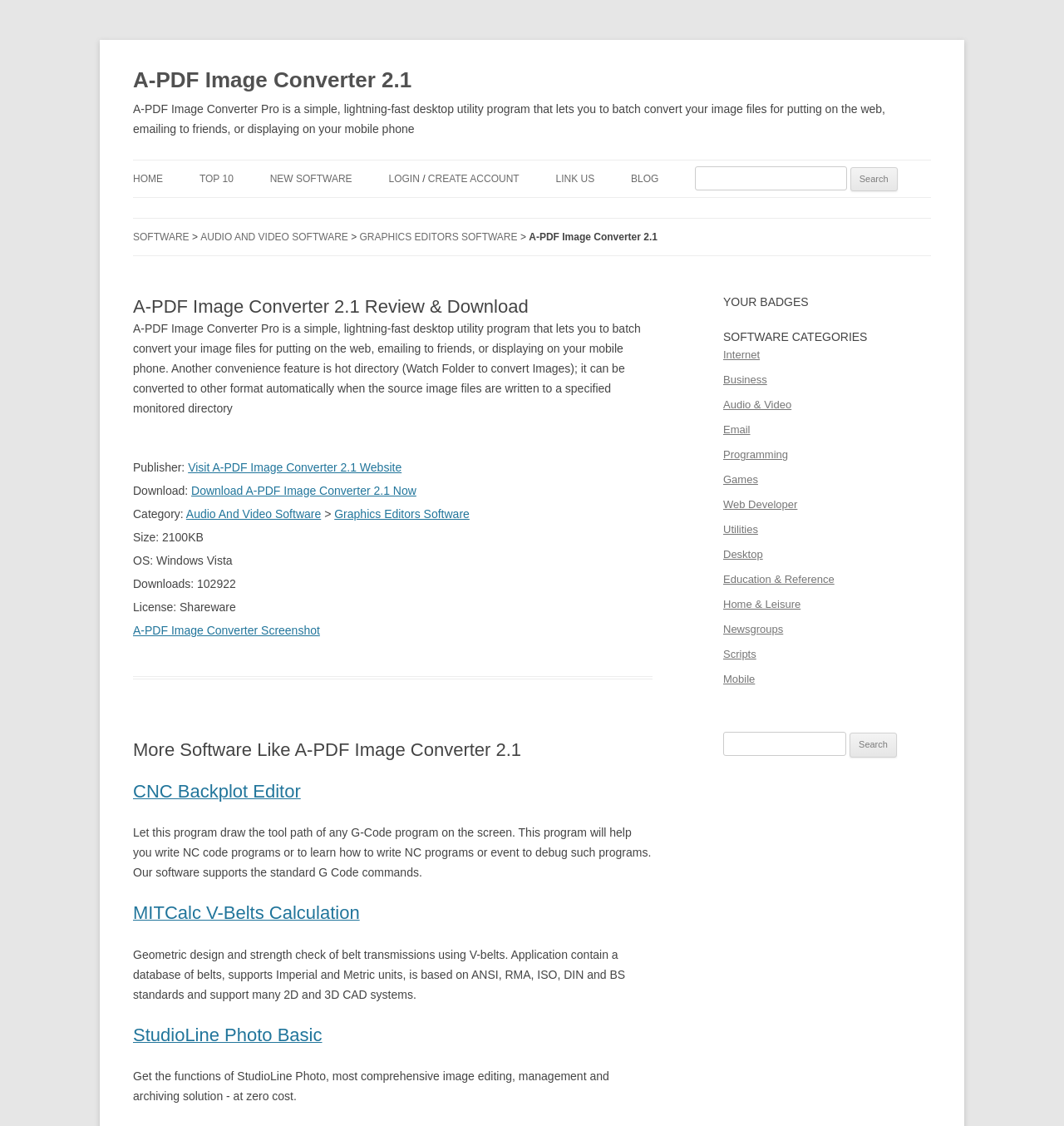What is the category of the software 'CNC Backplot Editor'?
From the image, provide a succinct answer in one word or a short phrase.

Not specified